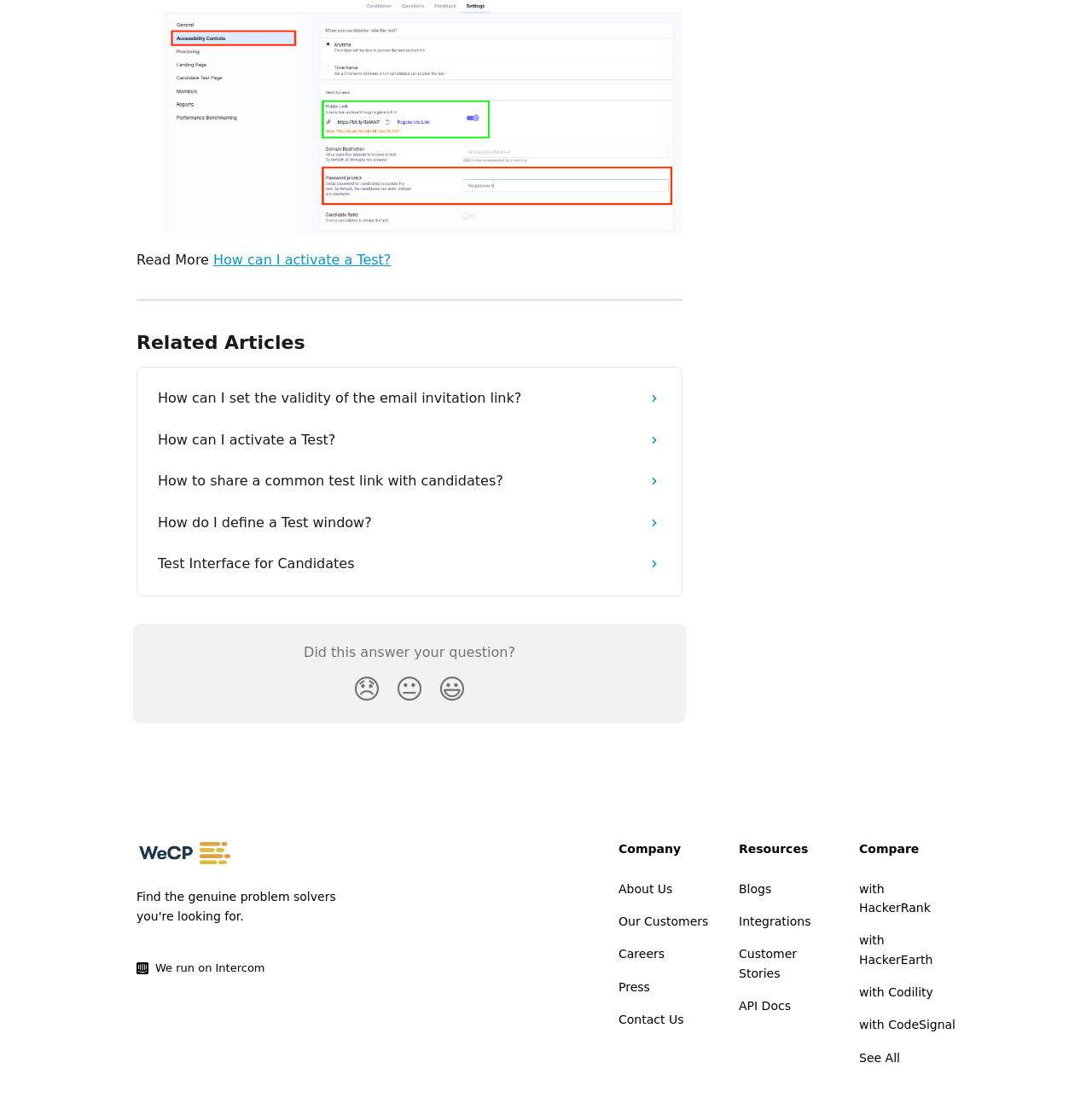Locate the UI element described by Privacy Policy in the provided webpage screenshot. Return the bounding box coordinates in the format (top-left x, top-left y, bottom-right x, bottom-right y), ensuring all values are between 0 and 1.

None